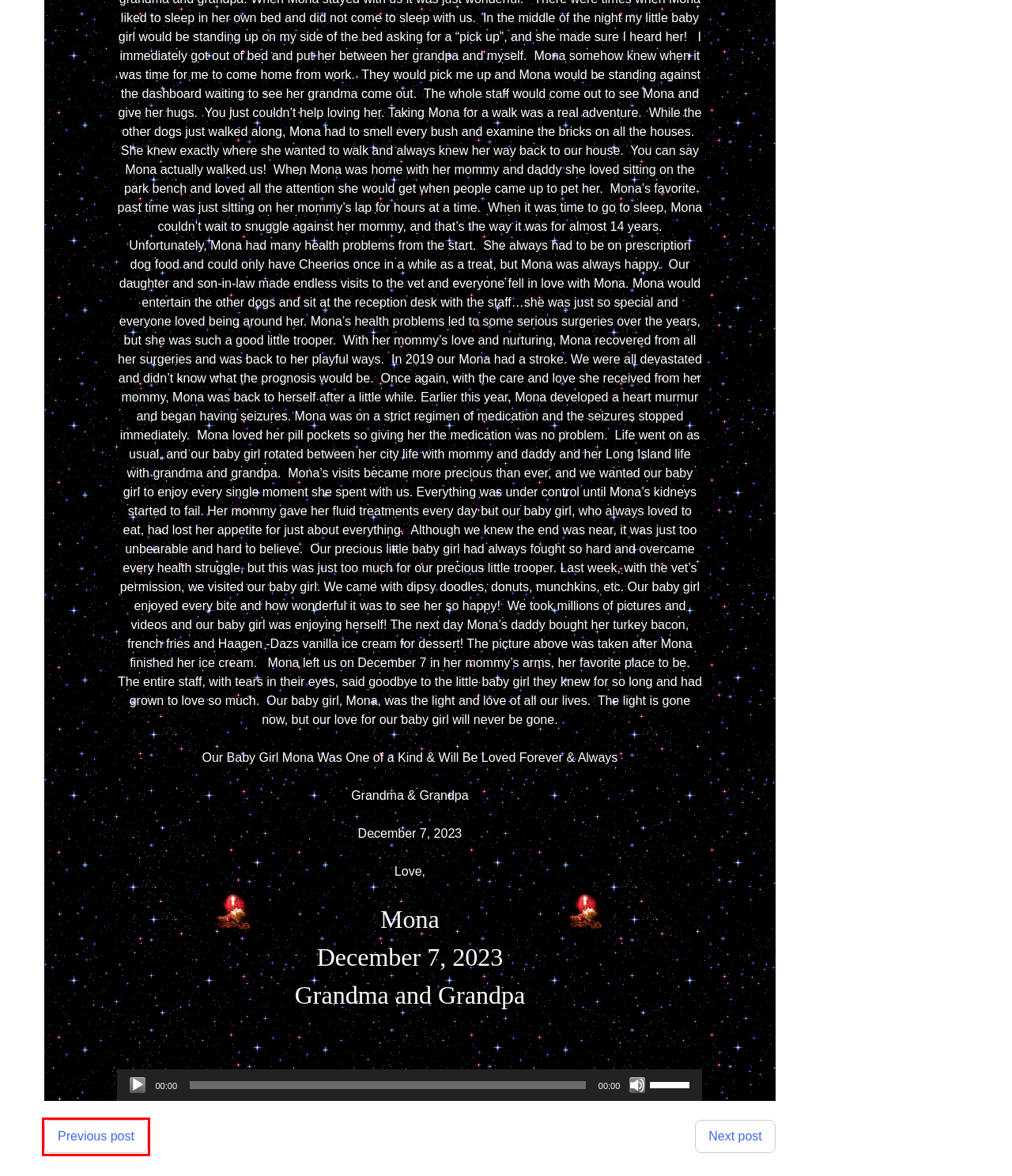You have been given a screenshot of a webpage with a red bounding box around a UI element. Select the most appropriate webpage description for the new webpage that appears after clicking the element within the red bounding box. The choices are:
A. Malipiera y Gilmour – In Memory of Pets
B. Prayers – In Memory of Pets
C. In Memory of Pets – Beyond Life's Gateway
D. Candlelight Rose Ceremony – In Memory of Pets
E. SNOWBALL – In Memory of Pets
F. Reflections – In Memory of Pets
G. Guestbook – In Memory of Pets
H. Photo Gallery – In Memory of Pets

E